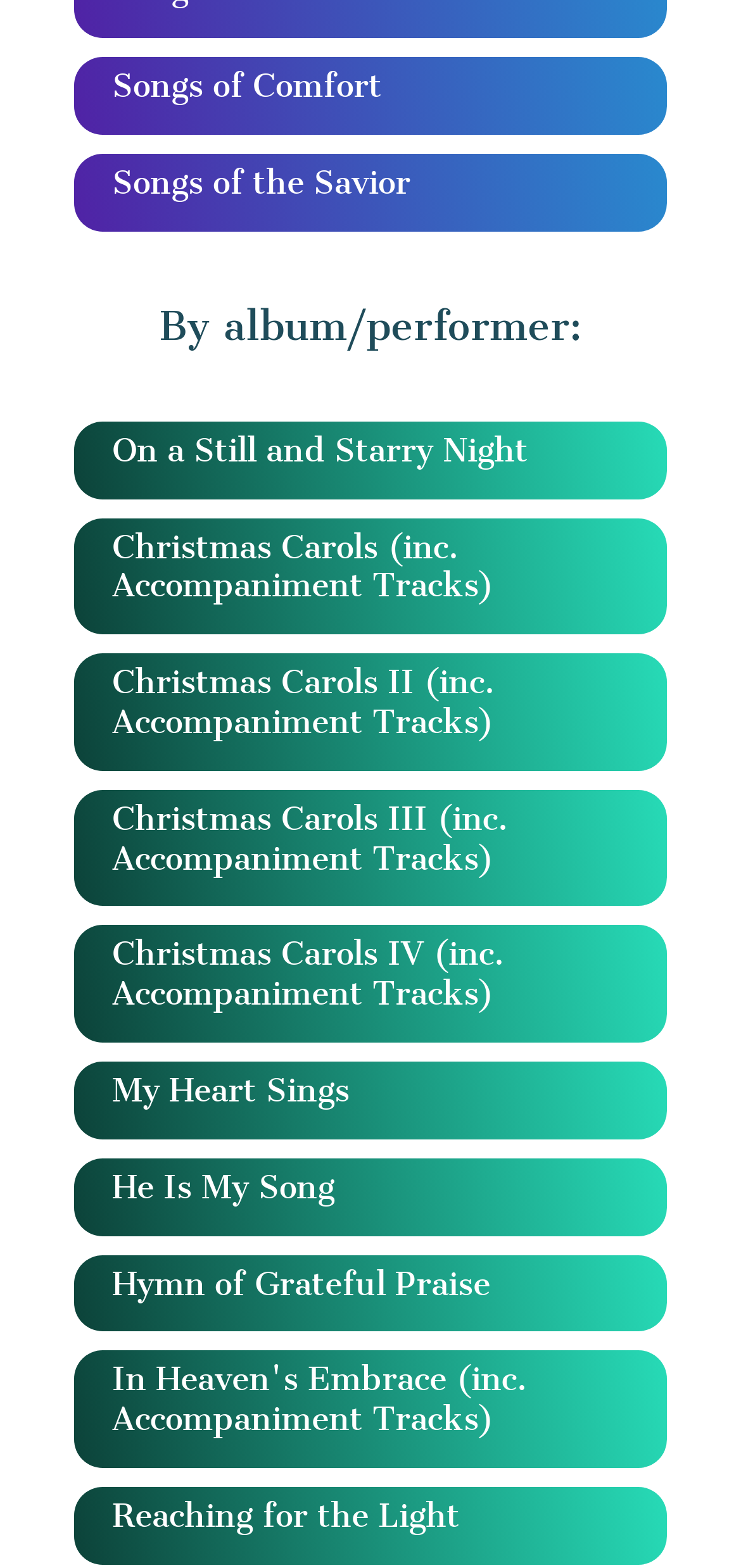Predict the bounding box for the UI component with the following description: "Songs of Comfort".

[0.151, 0.043, 0.515, 0.067]